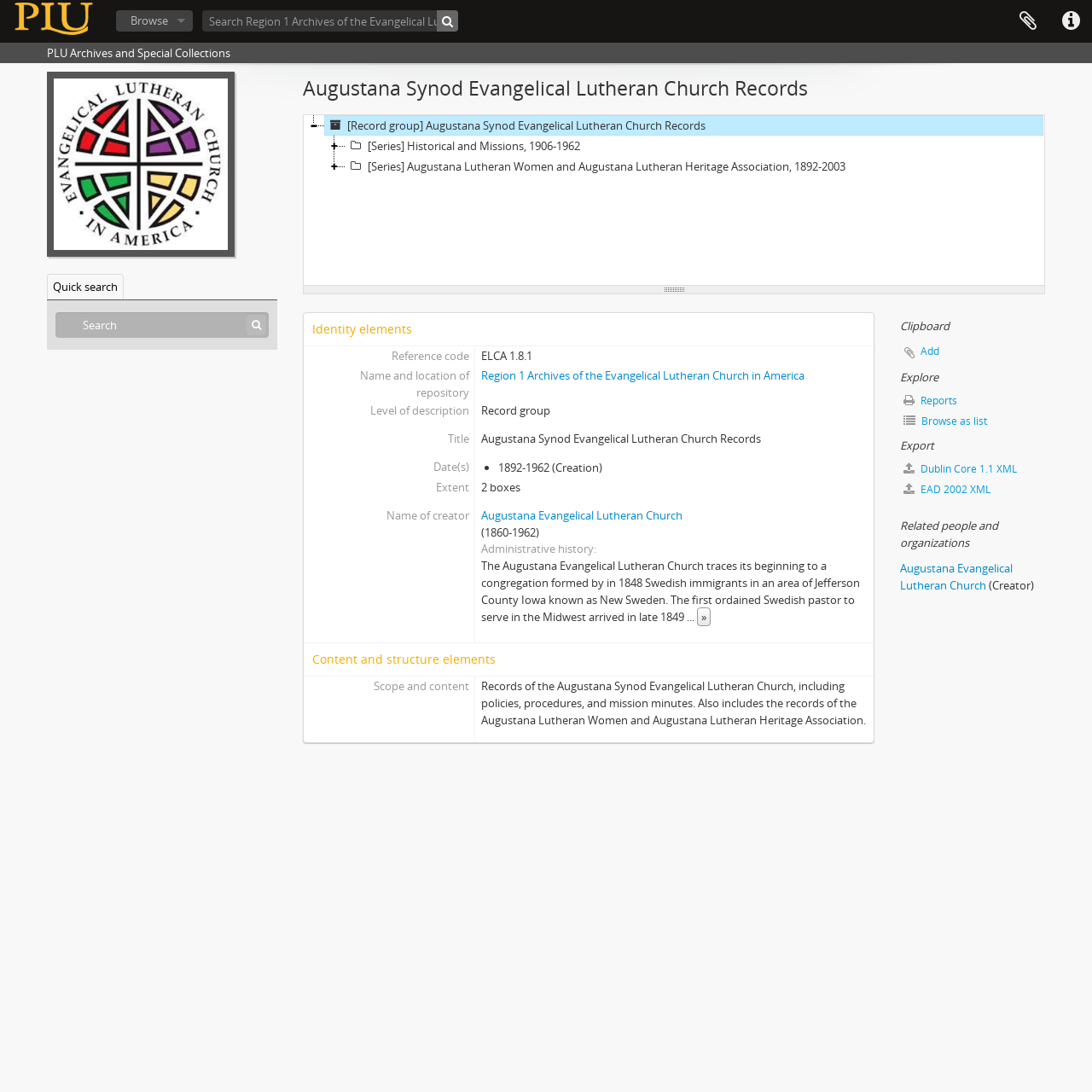Reply to the question with a single word or phrase:
What is the name of the church records?

Augustana Synod Evangelical Lutheran Church Records